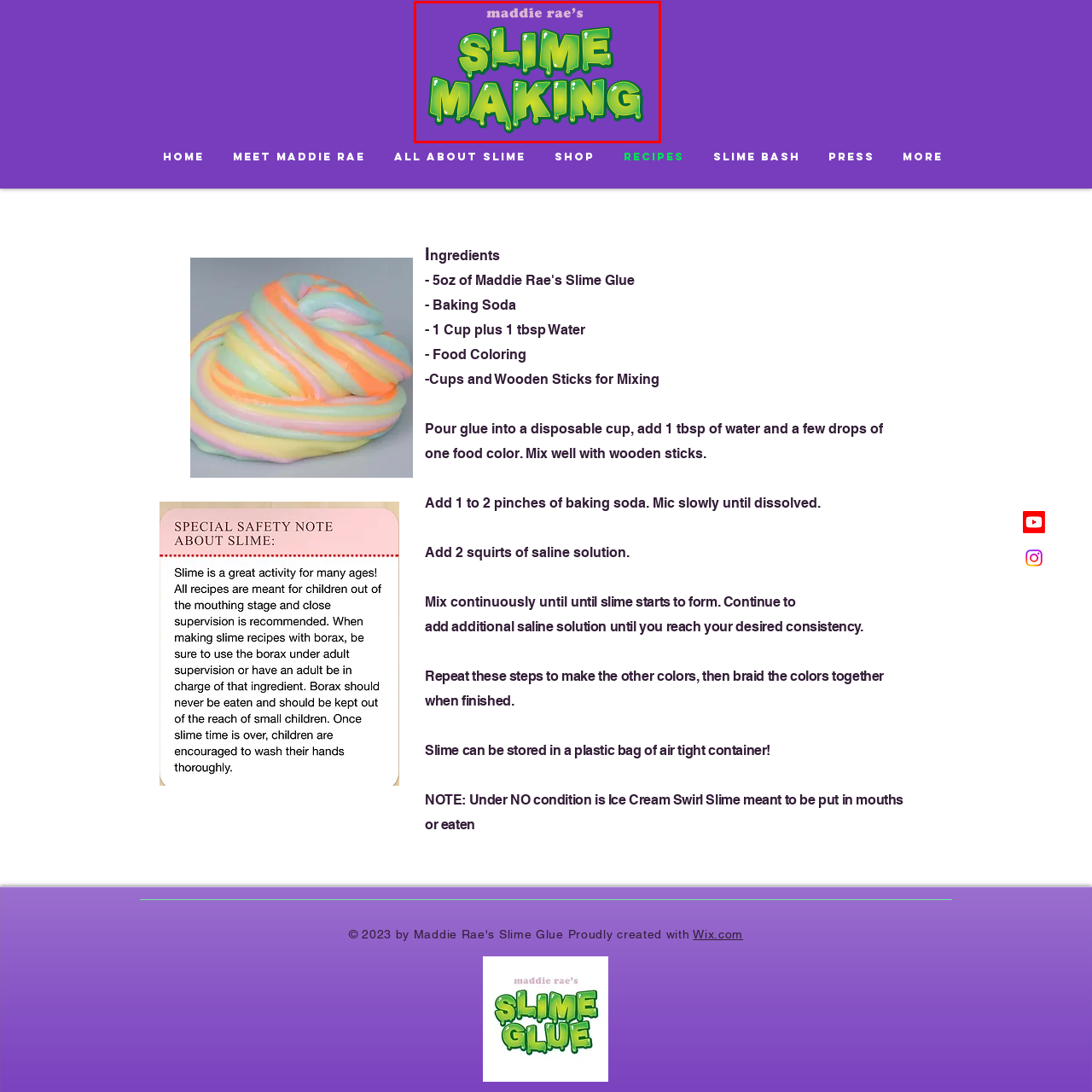What is the likely purpose of the logo?
Pay attention to the image part enclosed by the red bounding box and answer the question using a single word or a short phrase.

Slime-making website or project